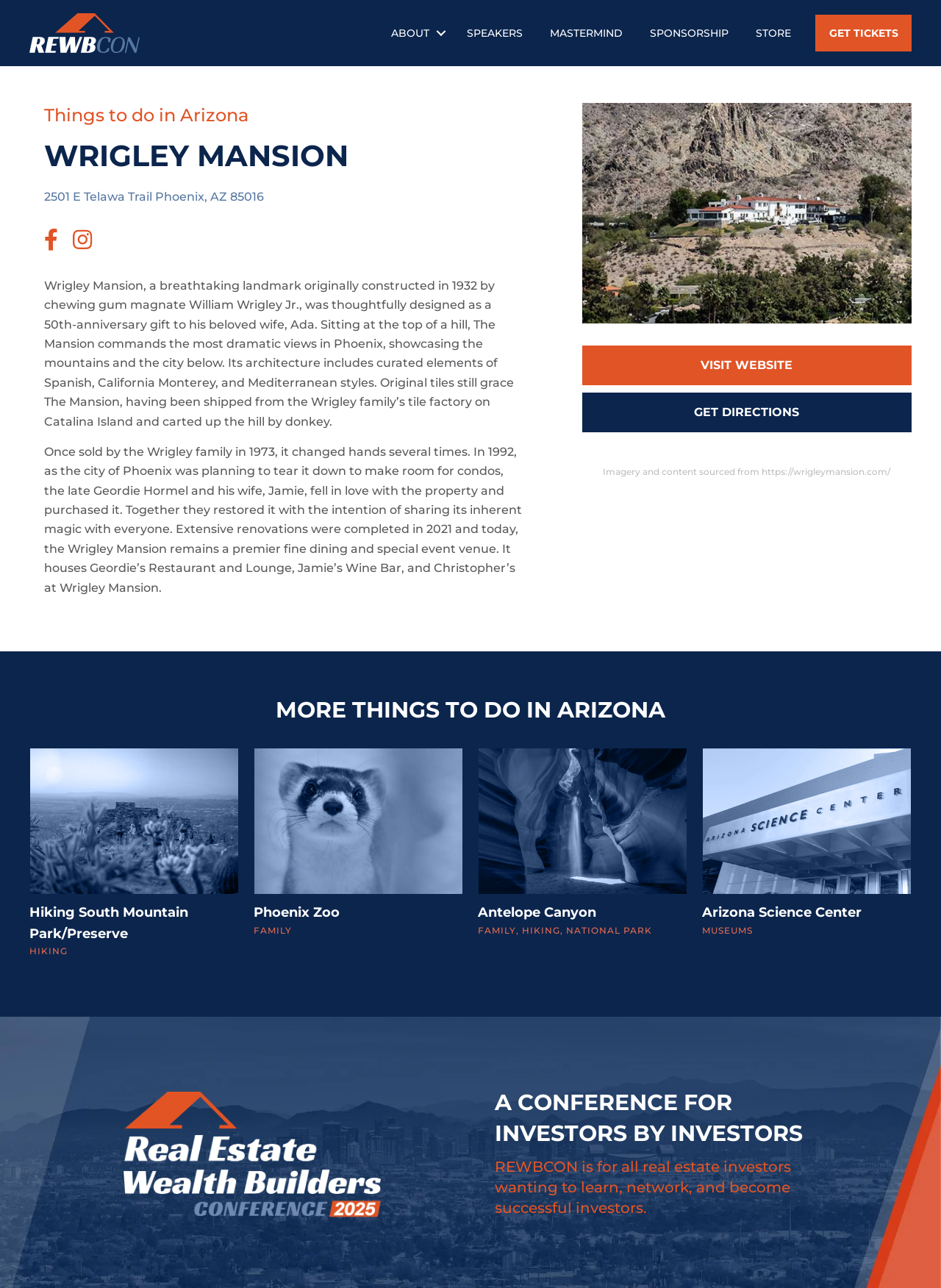How many images are there on the webpage?
Provide an in-depth and detailed explanation in response to the question.

I counted the number of image elements on the webpage and found that there are 5 images in total, including the logo, Wrigley Mansion image, and other images.